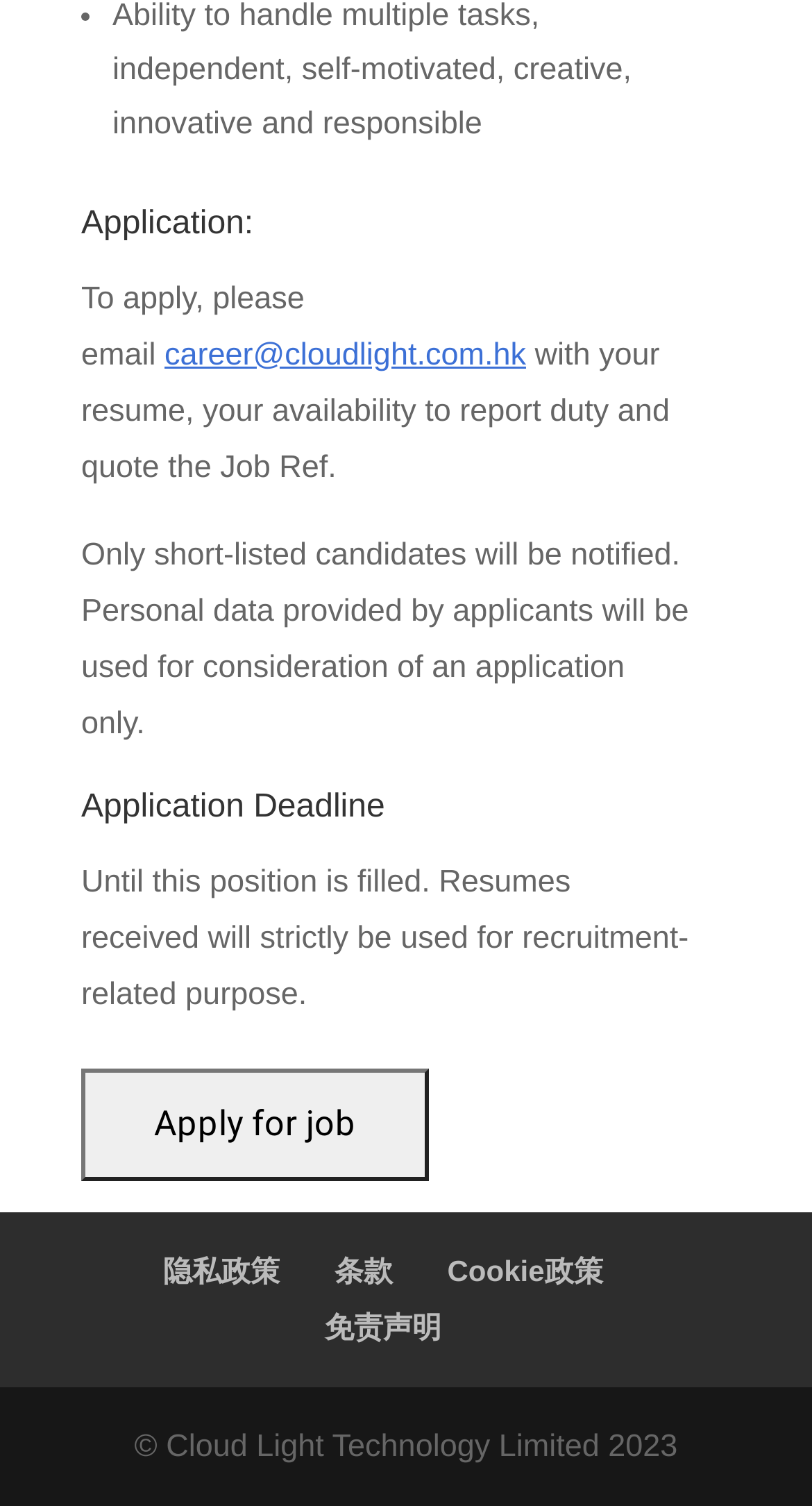What is the company name that owns this website?
Please interpret the details in the image and answer the question thoroughly.

The company name that owns this website can be found at the bottom of the page, which is 'Cloud Light Technology Limited 2023'.